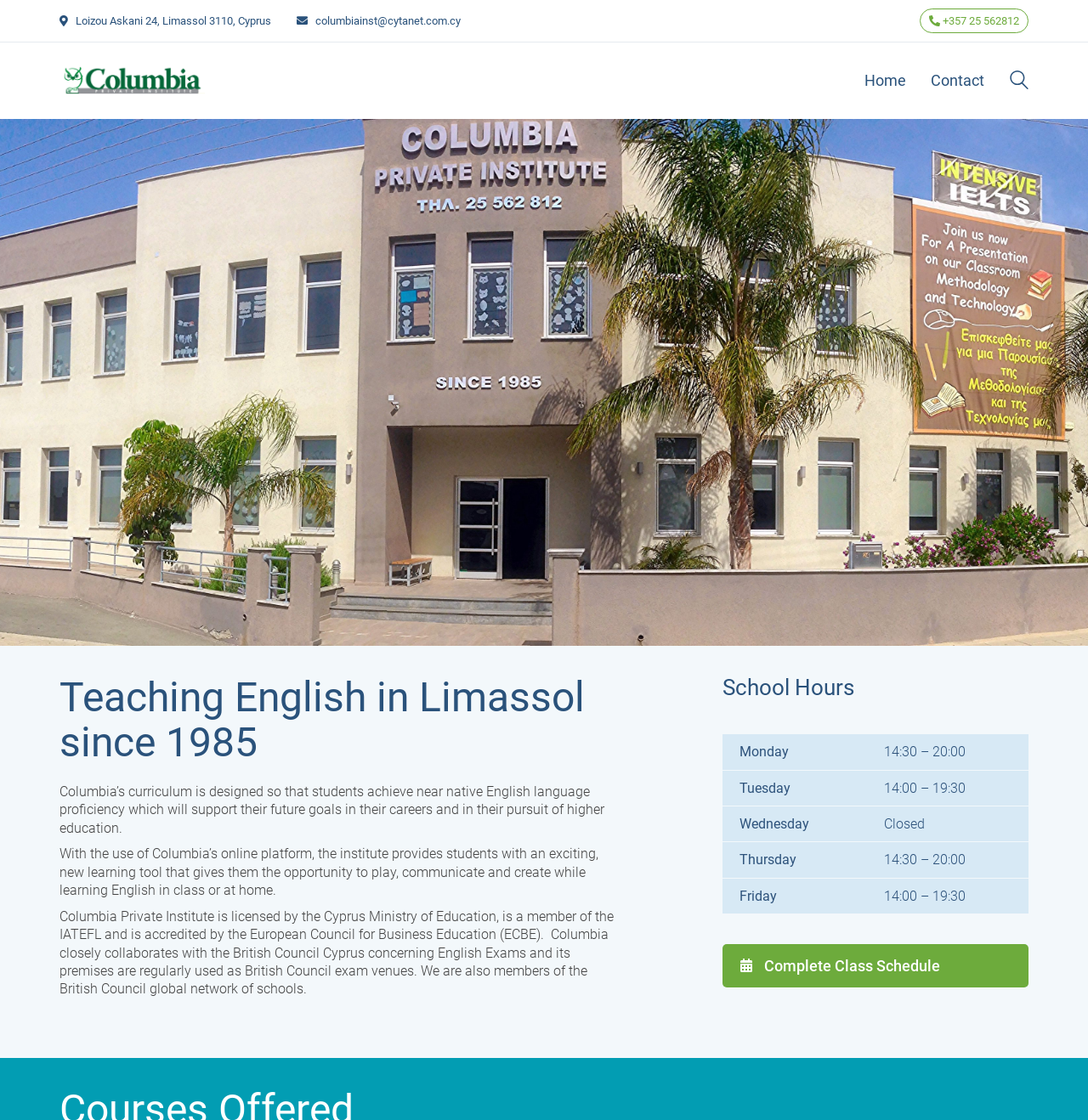Please examine the image and provide a detailed answer to the question: What is the purpose of Columbia’s online platform?

I found the purpose of Columbia’s online platform by reading the StaticText element which states 'With the use of Columbia’s online platform, the institute provides students with an exciting, new learning tool that gives them the opportunity to play, communicate and create while learning English in class or at home.'